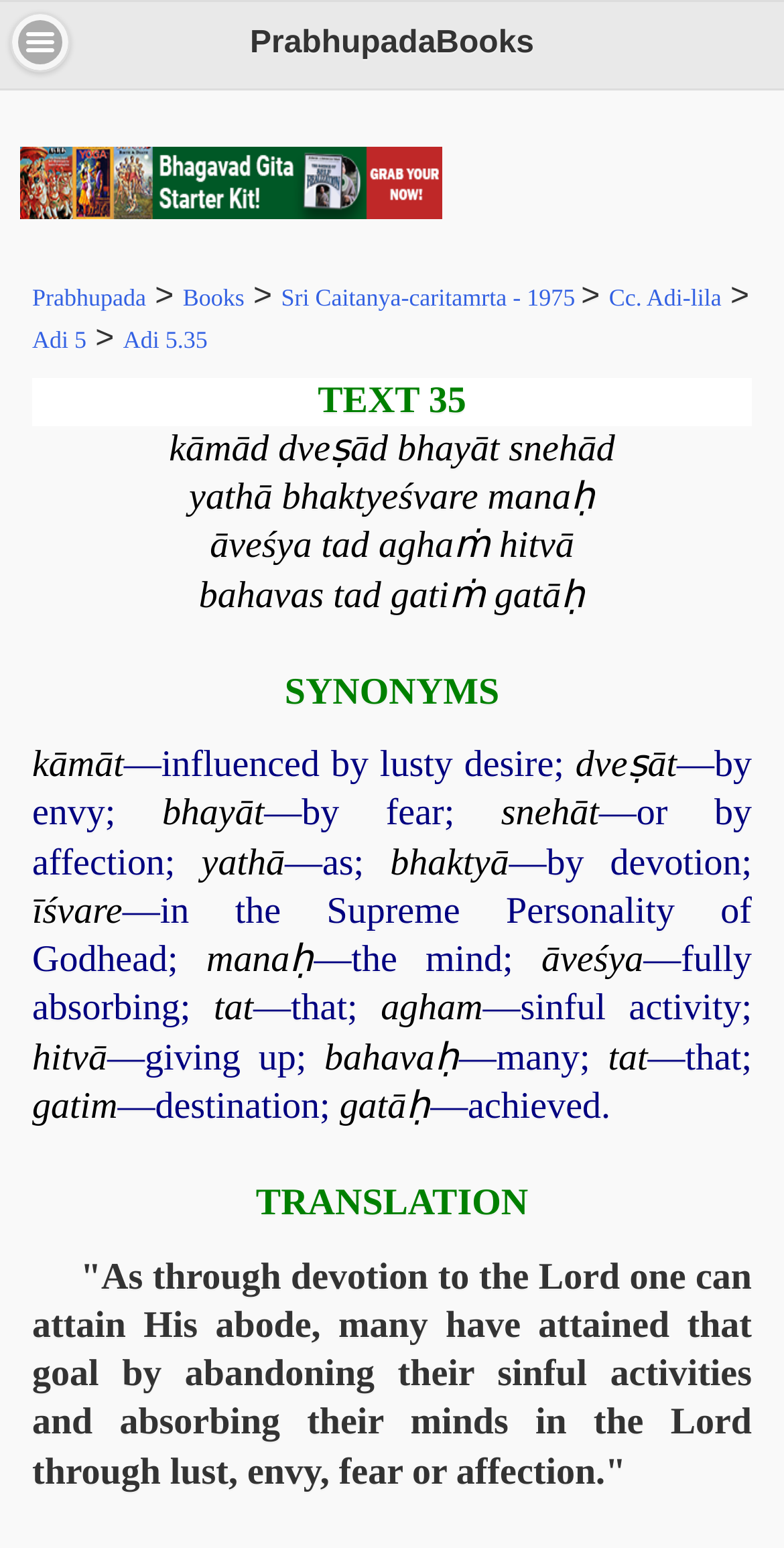Locate the bounding box coordinates of the area to click to fulfill this instruction: "Read 'TEXT 35'". The bounding box should be presented as four float numbers between 0 and 1, in the order [left, top, right, bottom].

[0.405, 0.245, 0.595, 0.272]